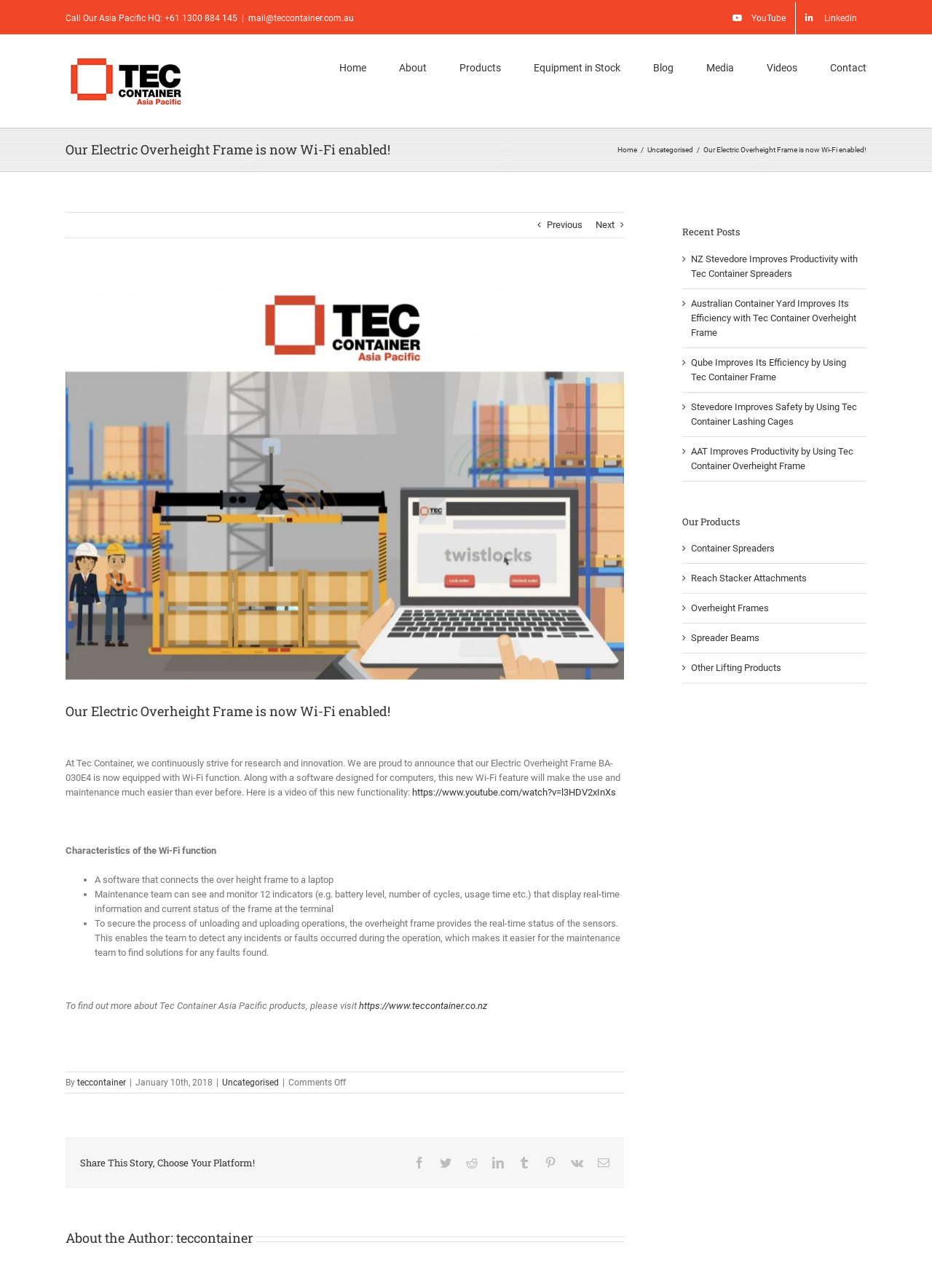Find the bounding box coordinates of the UI element according to this description: "Spreader Beams".

[0.741, 0.491, 0.815, 0.499]